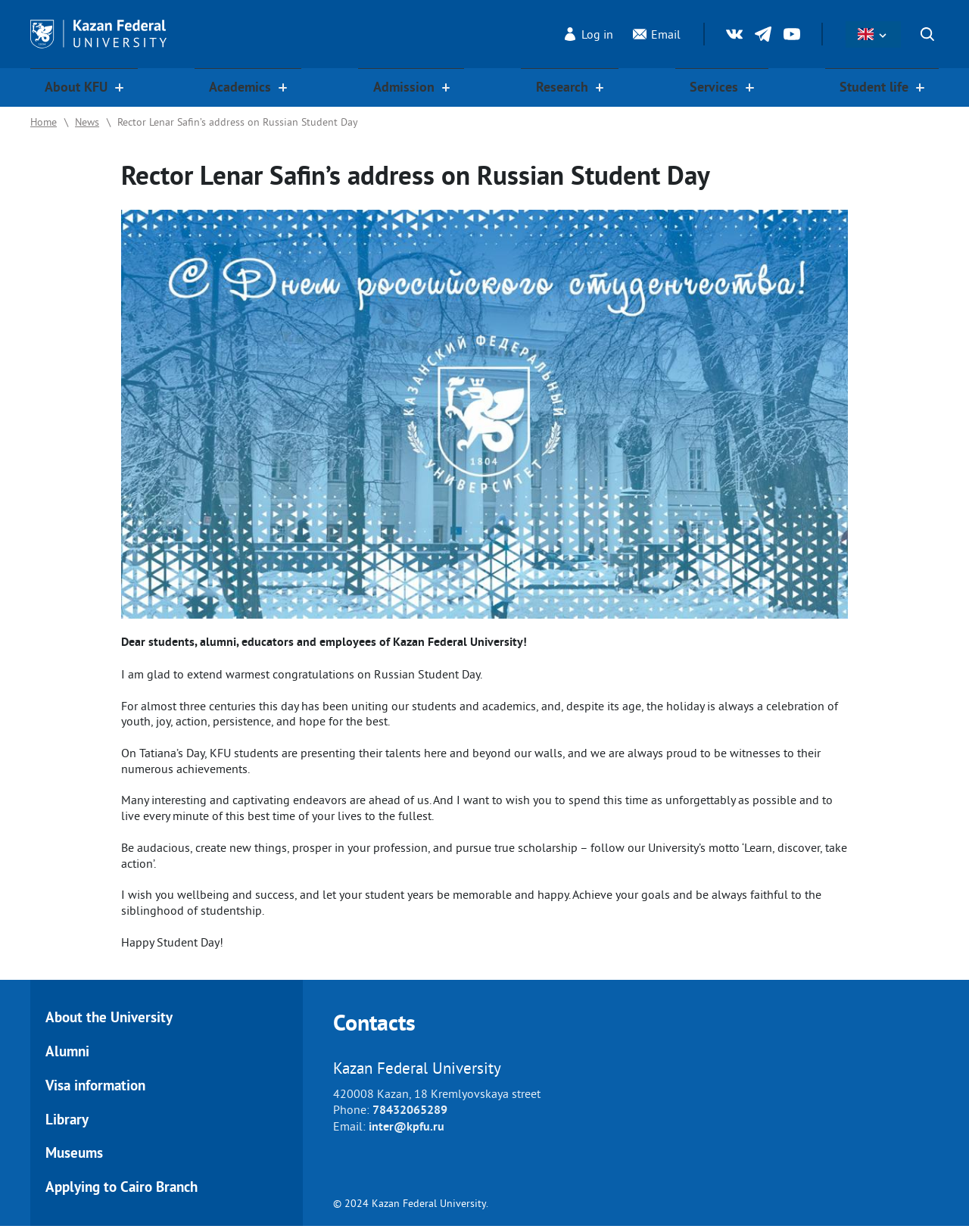Please specify the bounding box coordinates of the clickable region necessary for completing the following instruction: "Contact the University". The coordinates must consist of four float numbers between 0 and 1, i.e., [left, top, right, bottom].

[0.344, 0.825, 0.938, 0.846]